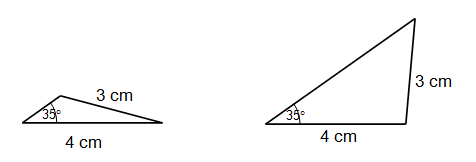Generate an elaborate description of what you see in the image.

The image depicts two distinct triangles illustrating a fundamental concept in geometric reasoning related to congruence. On the left, a triangle with sides measuring 4 cm and 3 cm features an angle of 35°, while on the right, another triangle, also with sides of 4 cm and 3 cm, shows the same angle of 35° but is positioned differently. This demonstrates that, despite sharing angle and side measurements, the two triangles are not congruent, highlighting the importance of understanding the conditions under which triangle congruence is established. The visual representation supports the exploration of congruence tests for triangles, emphasizing a key educational point that constructing triangles through various methods can lead to a deeper comprehension of geometric principles.